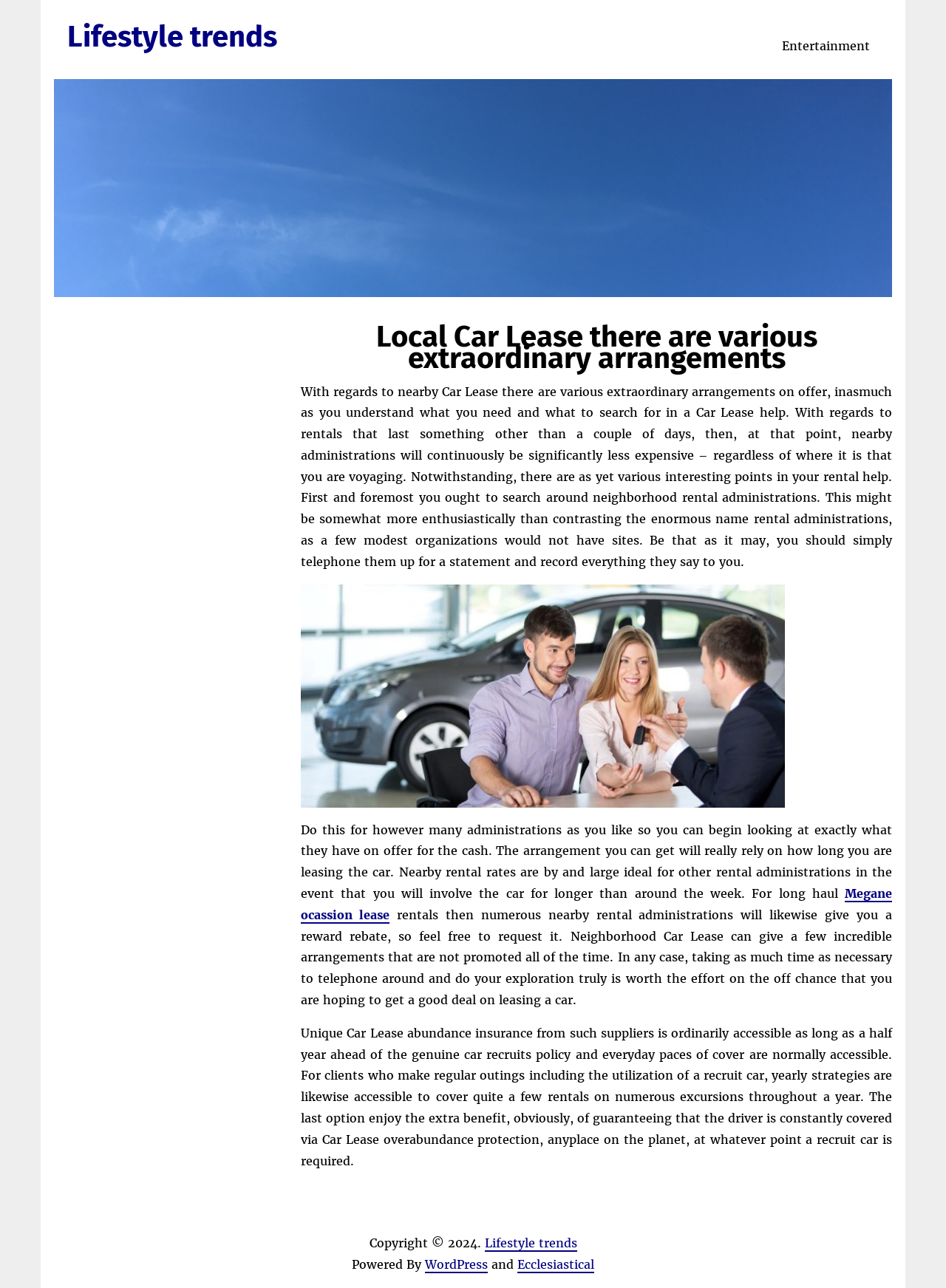Highlight the bounding box of the UI element that corresponds to this description: "WordPress".

[0.449, 0.976, 0.516, 0.989]